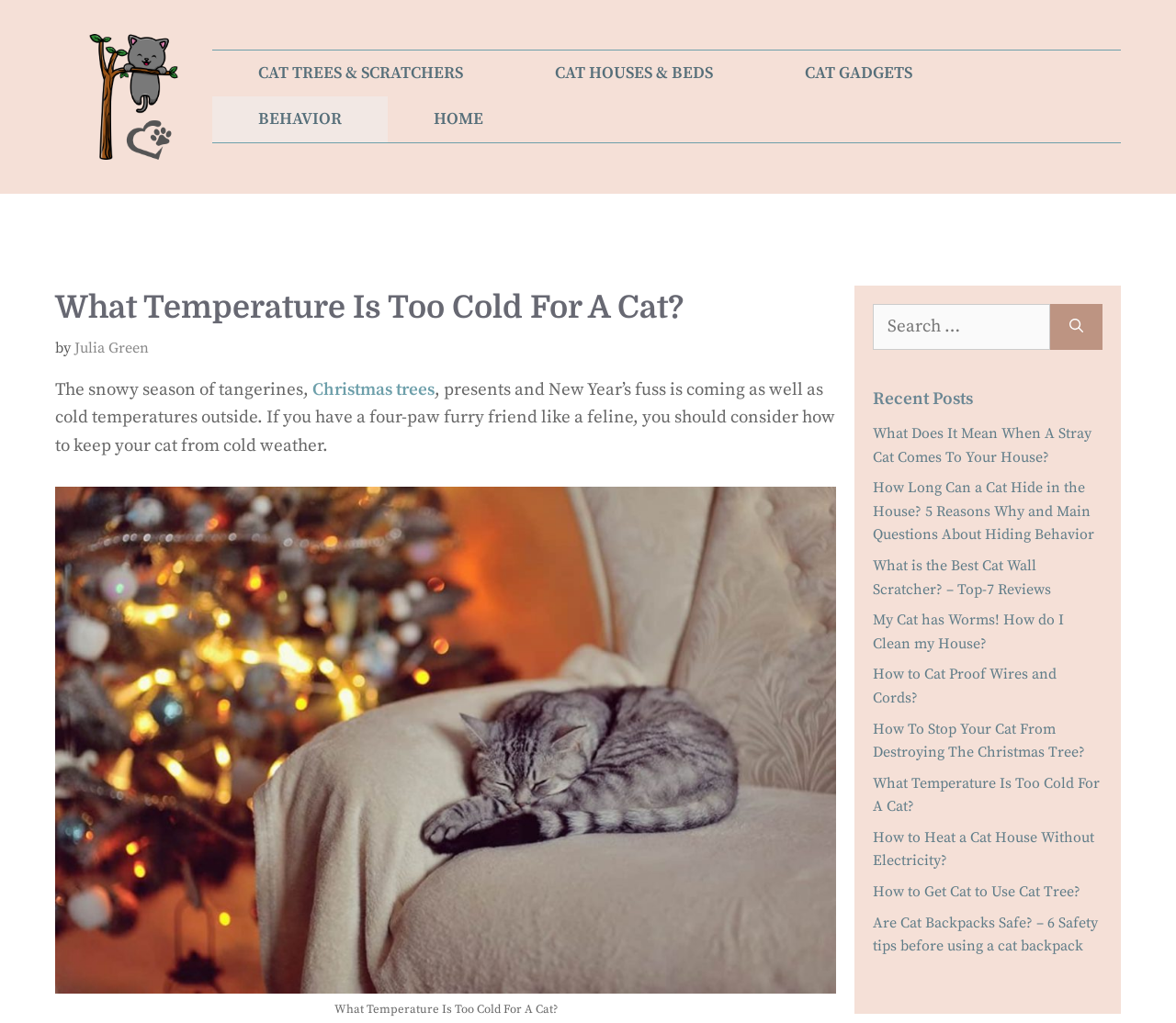Please find the bounding box coordinates of the element that needs to be clicked to perform the following instruction: "Visit the homepage". The bounding box coordinates should be four float numbers between 0 and 1, represented as [left, top, right, bottom].

[0.33, 0.095, 0.45, 0.14]